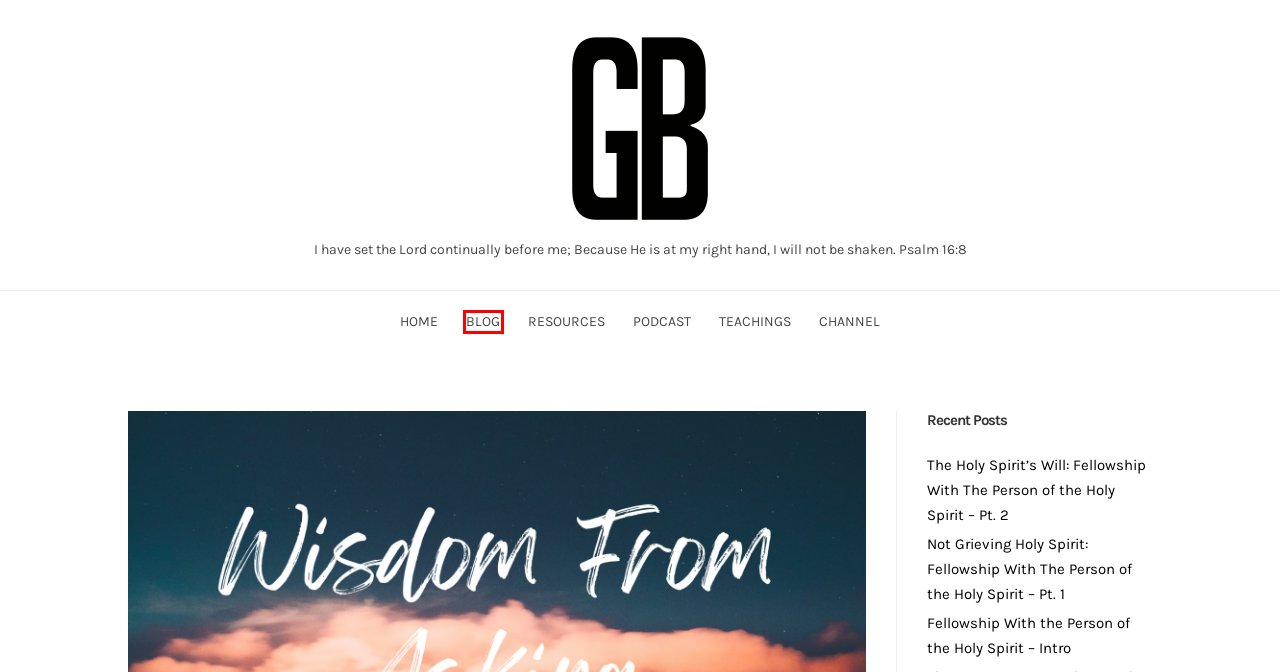You are given a screenshot of a webpage with a red bounding box around an element. Choose the most fitting webpage description for the page that appears after clicking the element within the red bounding box. Here are the candidates:
A. Resources - Grant Braaten
B. The Holy Spirit's Will: Fellowship With The Person of the Holy Spirit – Pt. 2 - Grant Braaten
C. Teaching Archive - Grant Braaten
D. Blog - Grant Braaten
E. Podcast - Grant Braaten
F. Home - Grant Braaten
G. Not Grieving Holy Spirit: Fellowship With The Person of the Holy Spirit - Pt. 1 - Grant Braaten
H. Fellowship With the Person of the Holy Spirit - Intro - Grant Braaten

D